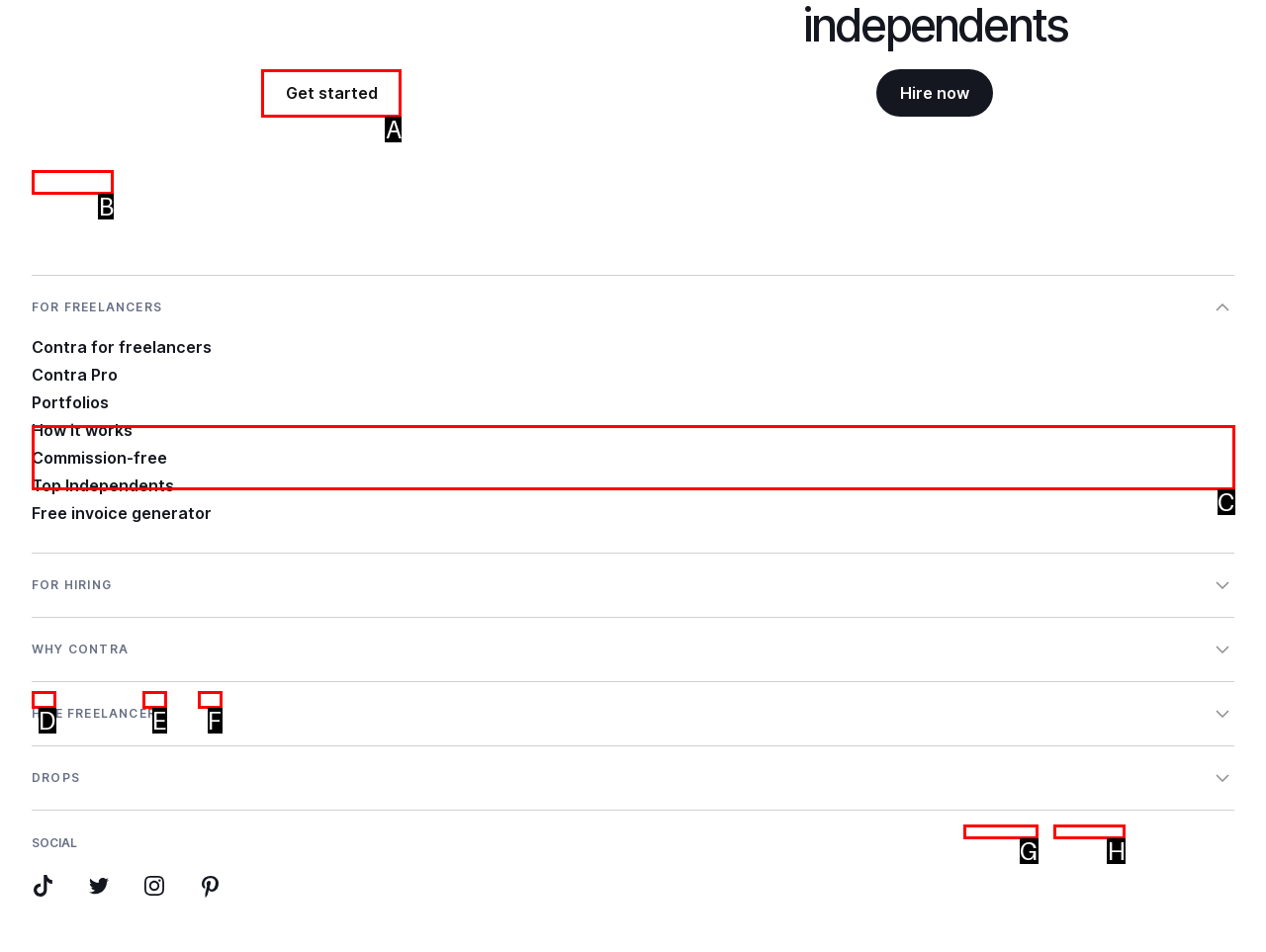Select the correct HTML element to complete the following task: Click on 'Get started'
Provide the letter of the choice directly from the given options.

A